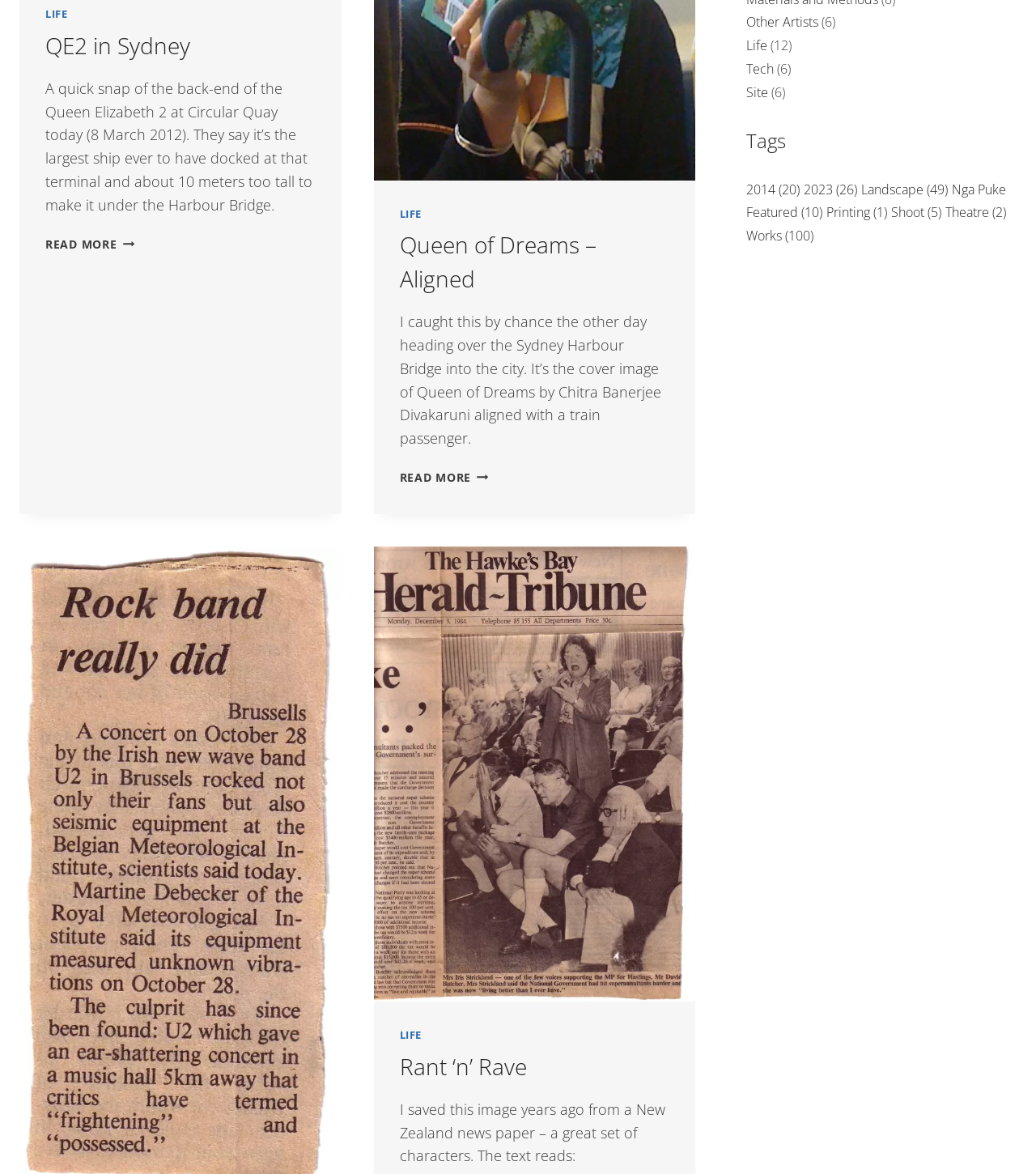Identify the bounding box of the UI element that matches this description: "Nga Puke Featured (10)".

[0.72, 0.153, 0.971, 0.189]